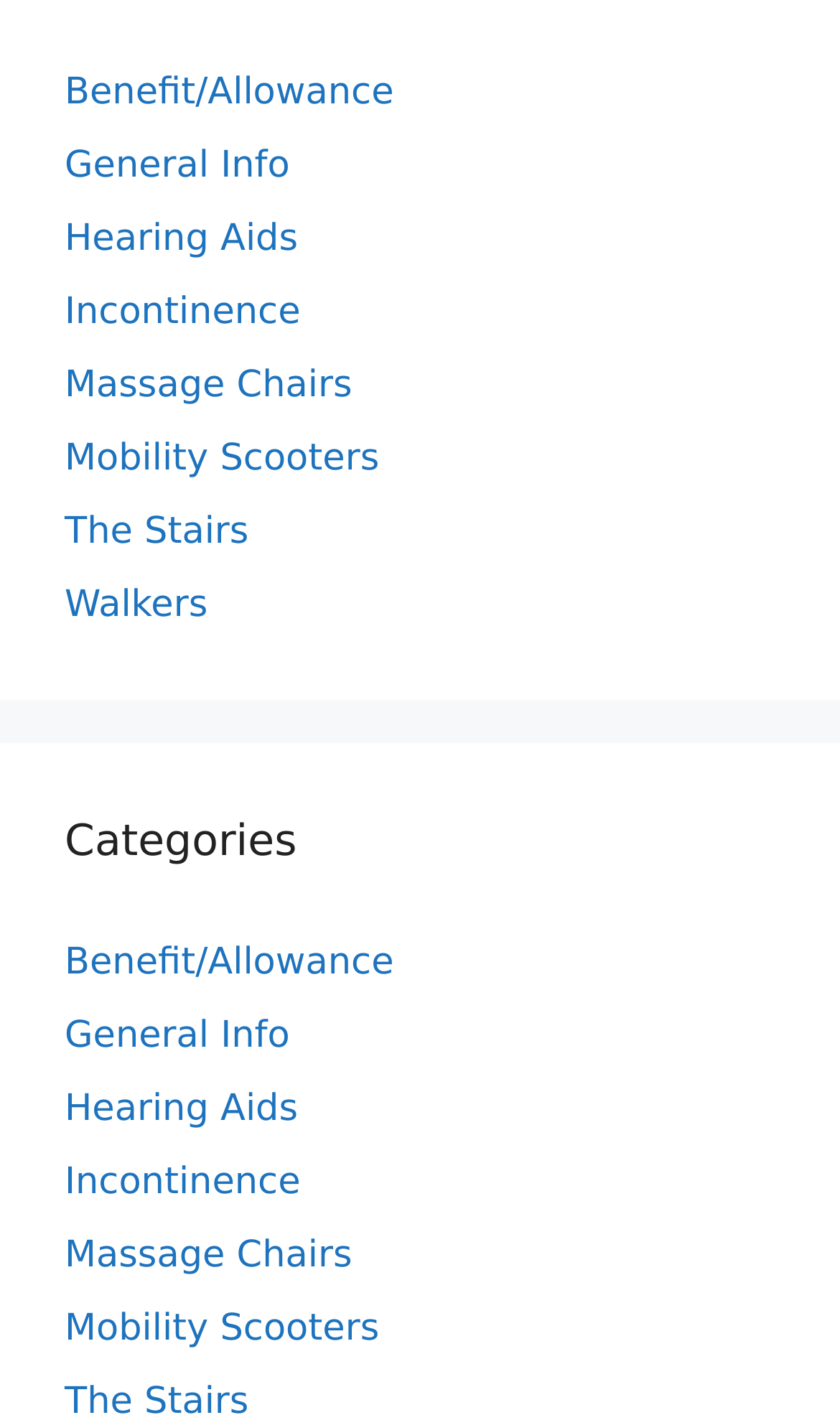Answer the following inquiry with a single word or phrase:
What is the last category listed?

Mobility Scooters